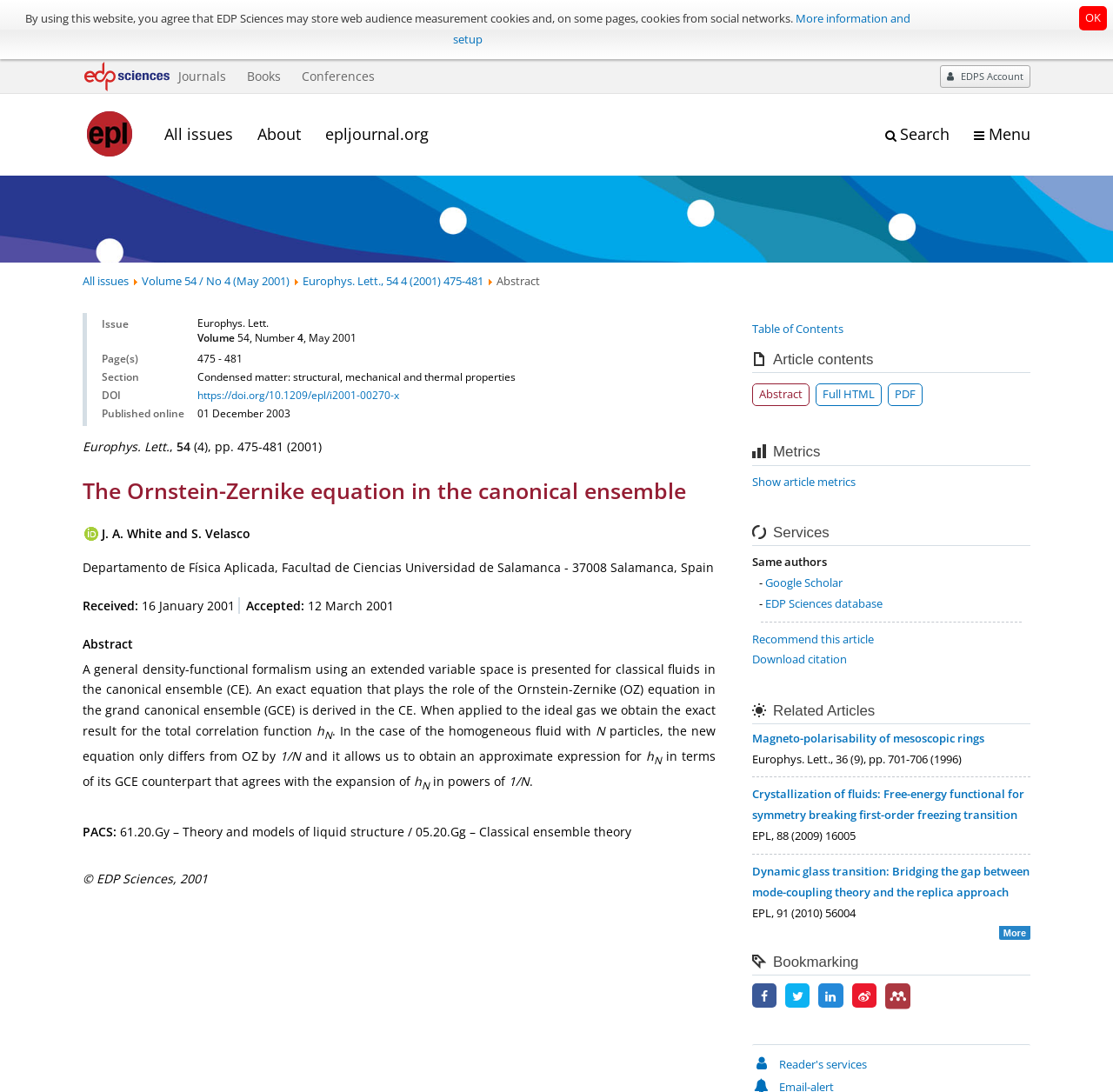Identify the bounding box coordinates of the clickable region necessary to fulfill the following instruction: "Read the abstract". The bounding box coordinates should be four float numbers between 0 and 1, i.e., [left, top, right, bottom].

[0.074, 0.582, 0.12, 0.597]